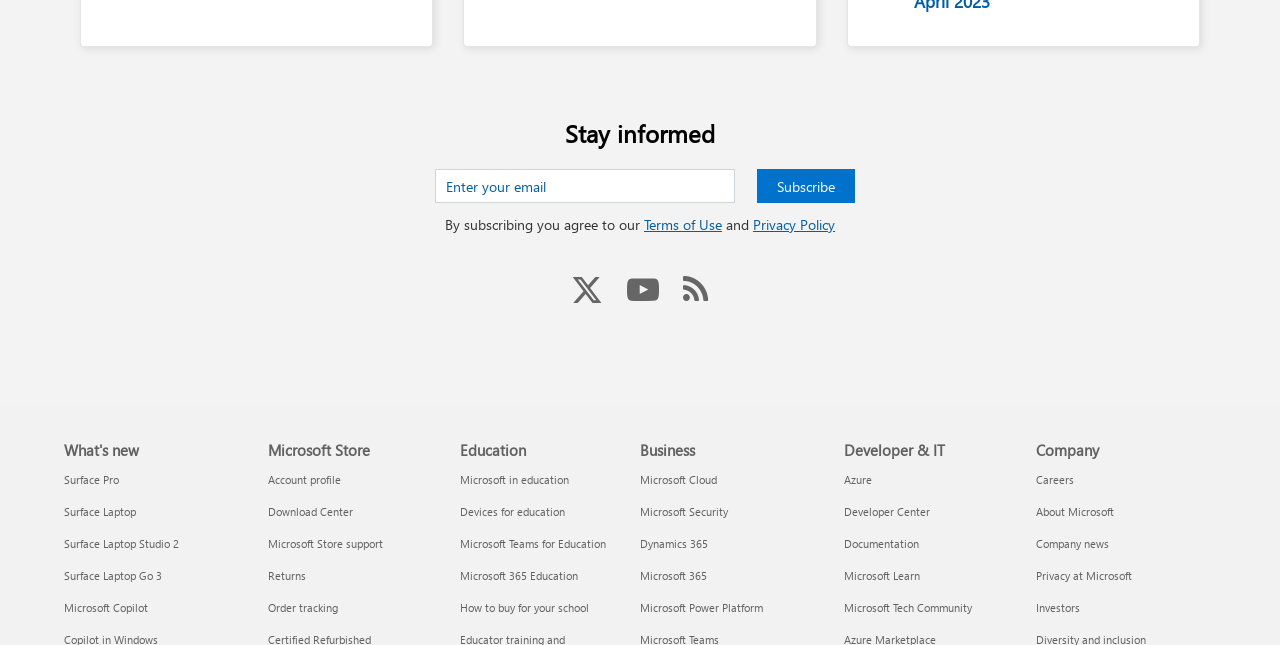Identify the bounding box coordinates for the UI element described as follows: September 2022. Use the format (top-left x, top-left y, bottom-right x, bottom-right y) and ensure all values are floating point numbers between 0 and 1.

[0.714, 0.31, 0.811, 0.345]